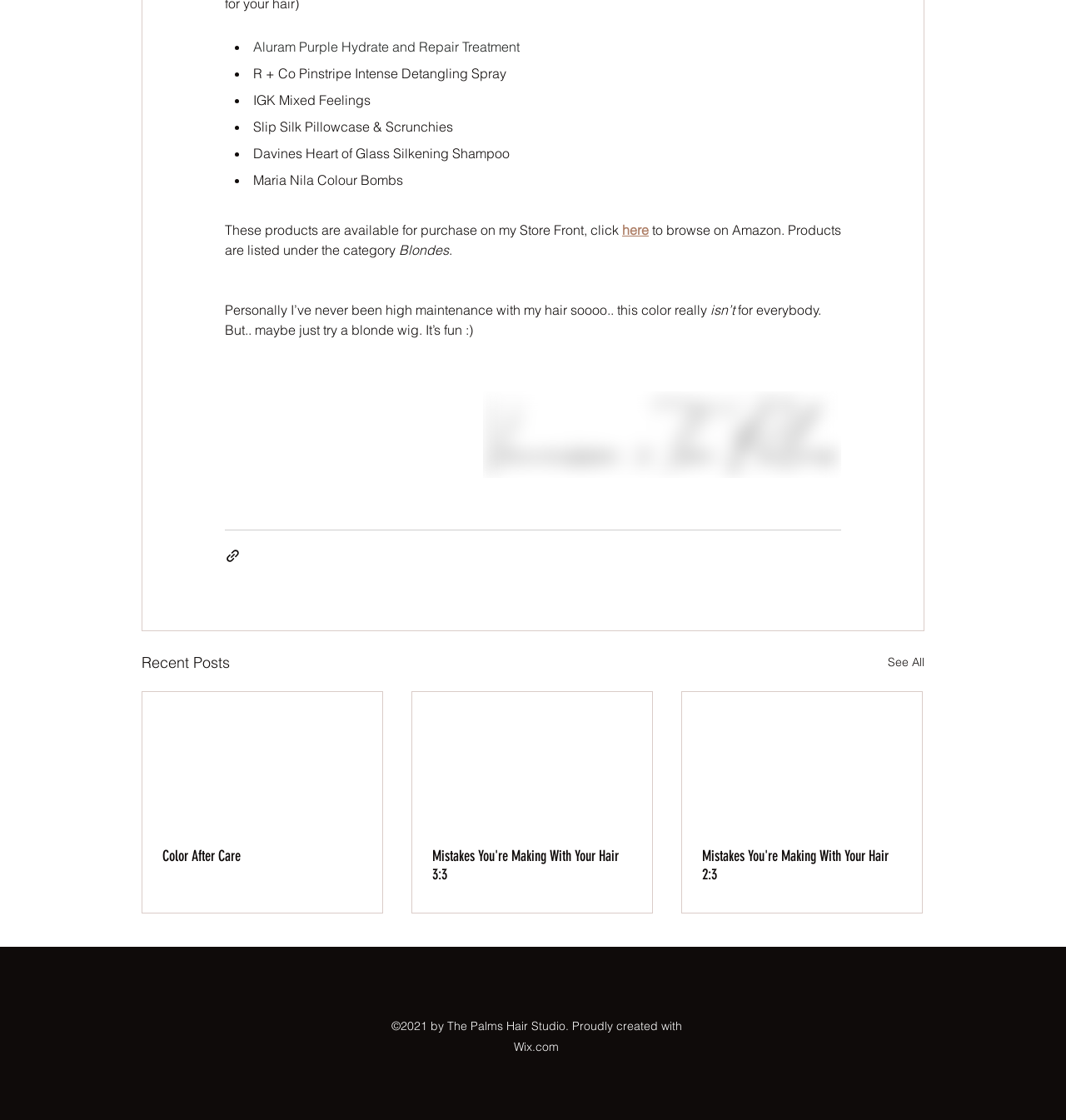Pinpoint the bounding box coordinates of the clickable element needed to complete the instruction: "Click the 'Color After Care' link". The coordinates should be provided as four float numbers between 0 and 1: [left, top, right, bottom].

[0.152, 0.756, 0.34, 0.773]